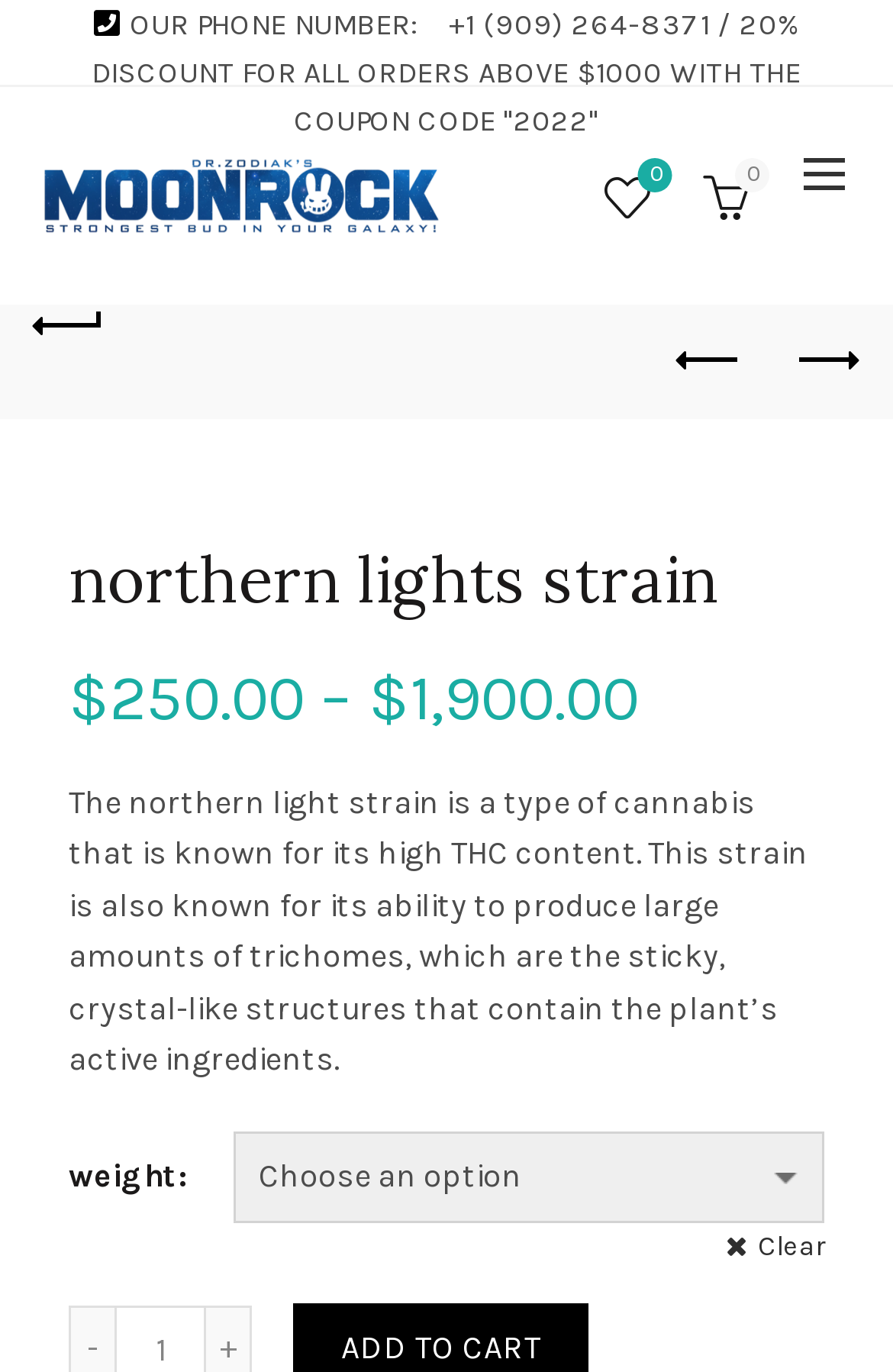What is the price range of the Northern Lights Strain?
Examine the image closely and answer the question with as much detail as possible.

I found the price range by looking at the section of the webpage that describes the Northern Lights Strain, where it shows the prices '$250.00' and '$1,900.00' with a dash in between, indicating a range.